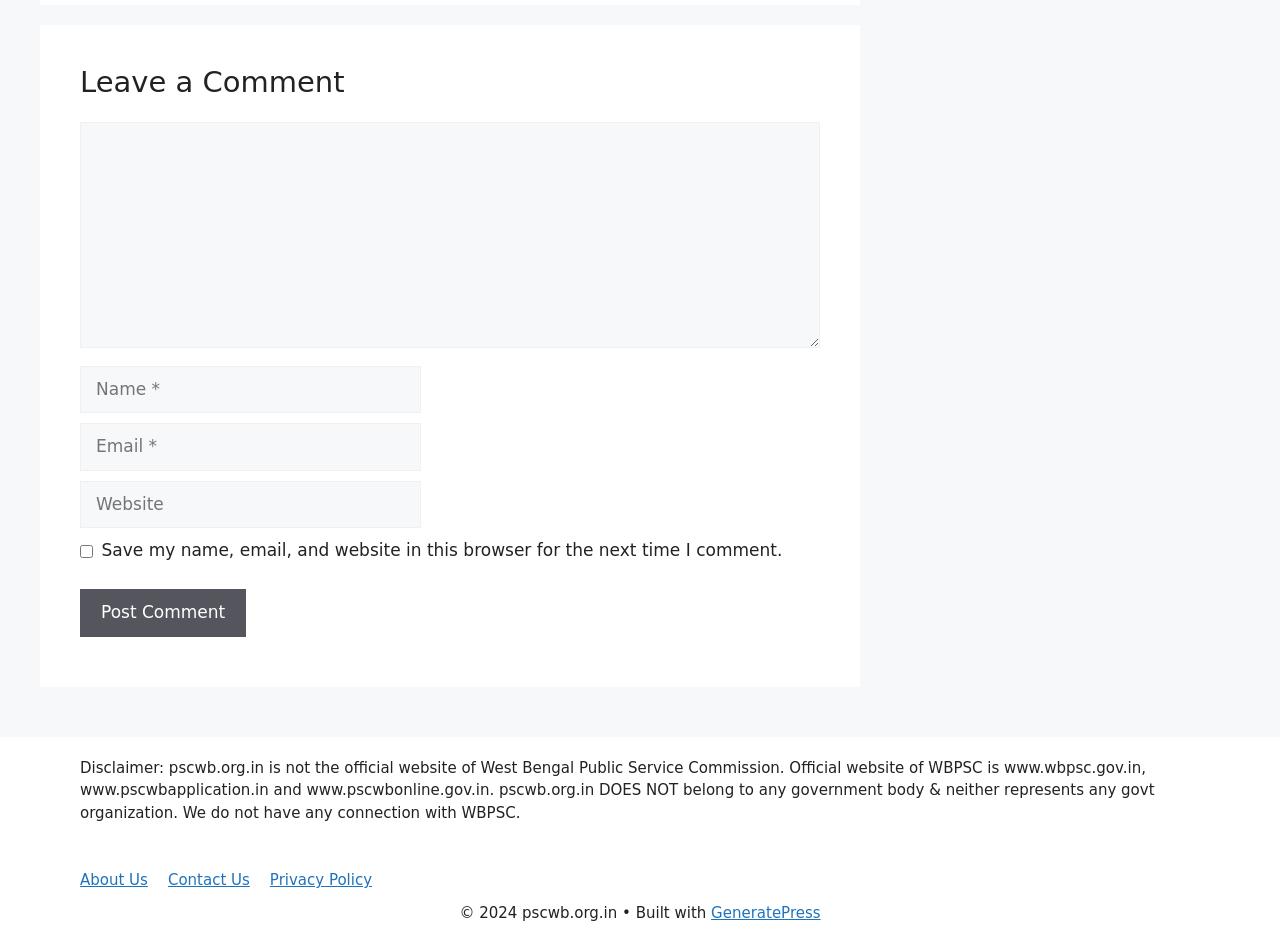Please specify the coordinates of the bounding box for the element that should be clicked to carry out this instruction: "Post a comment". The coordinates must be four float numbers between 0 and 1, formatted as [left, top, right, bottom].

[0.062, 0.635, 0.192, 0.686]